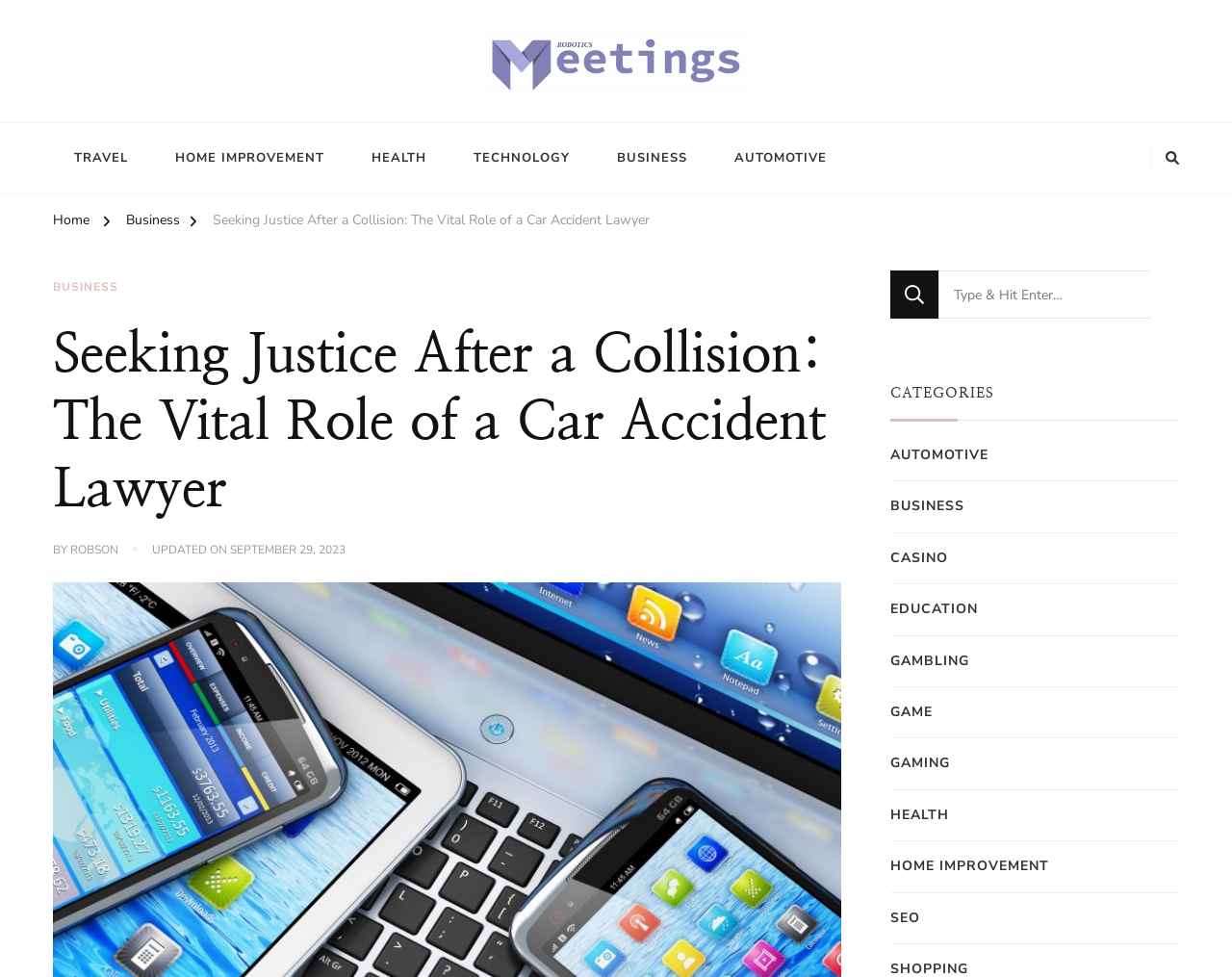Determine which piece of text is the heading of the webpage and provide it.

Seeking Justice After a Collision: The Vital Role of a Car Accident Lawyer